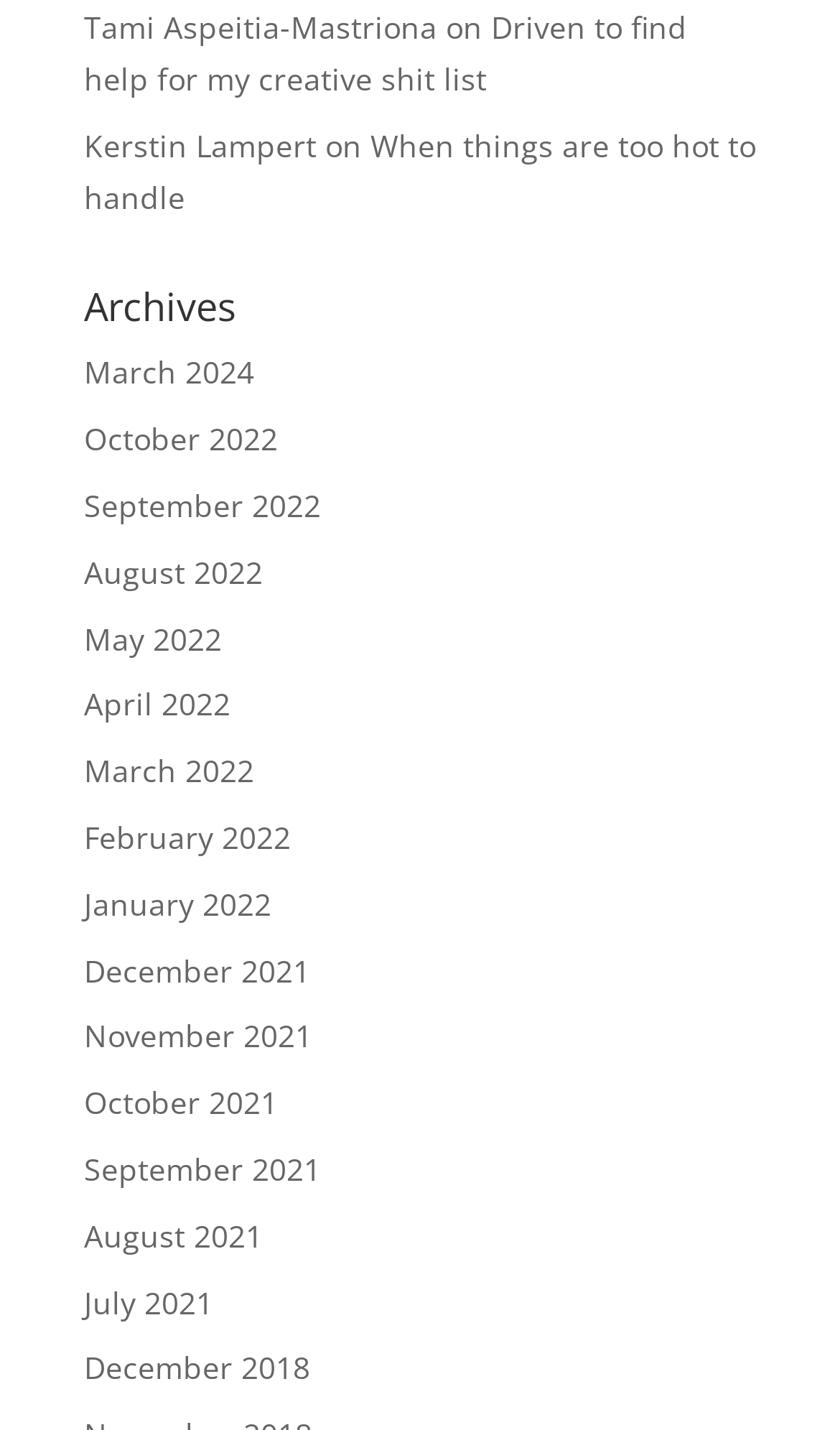Identify the bounding box coordinates for the region to click in order to carry out this instruction: "Check When things are too hot to handle". Provide the coordinates using four float numbers between 0 and 1, formatted as [left, top, right, bottom].

[0.1, 0.087, 0.9, 0.152]